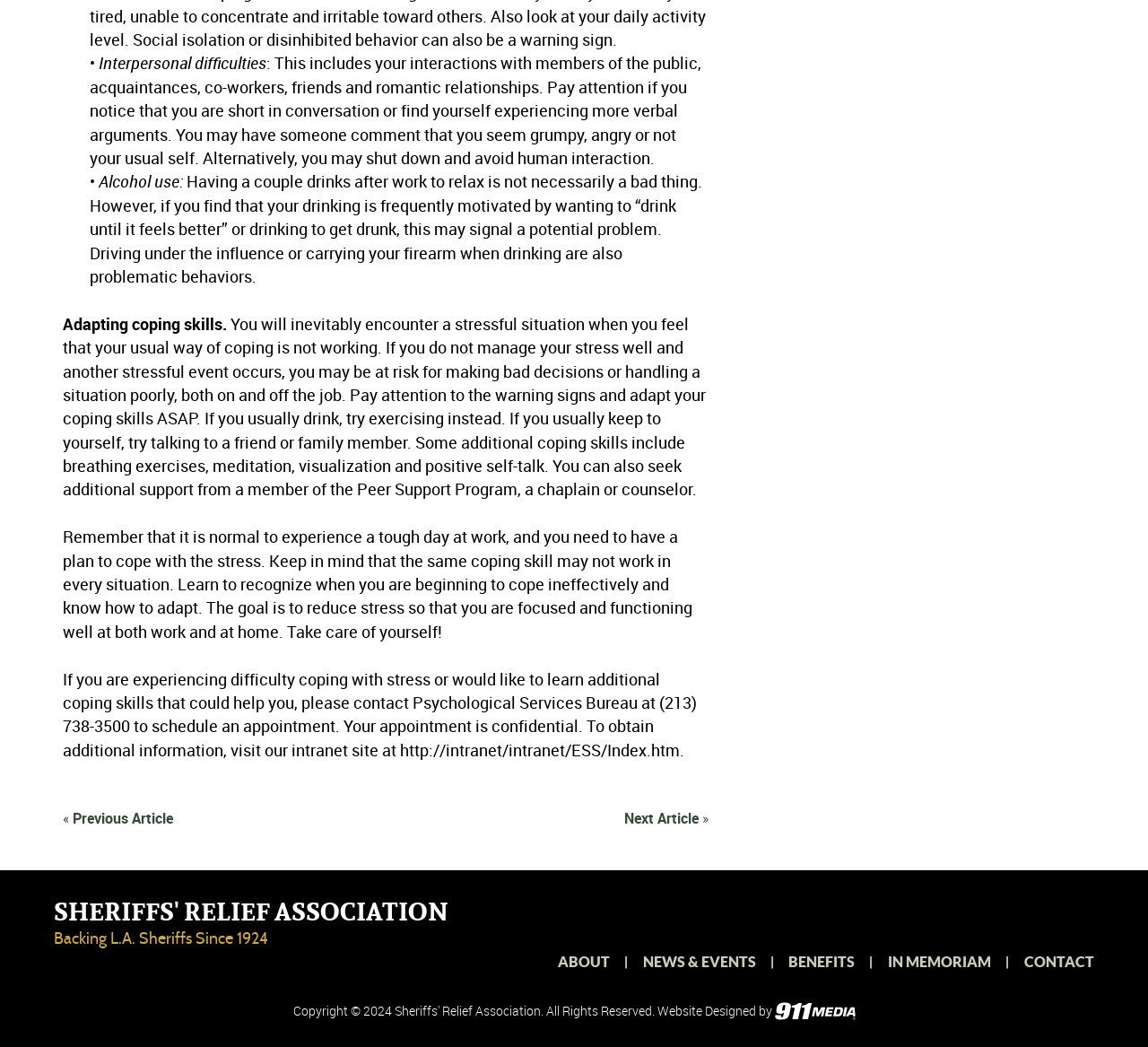Give the bounding box coordinates for the element described by: "About".

[0.486, 0.911, 0.531, 0.926]